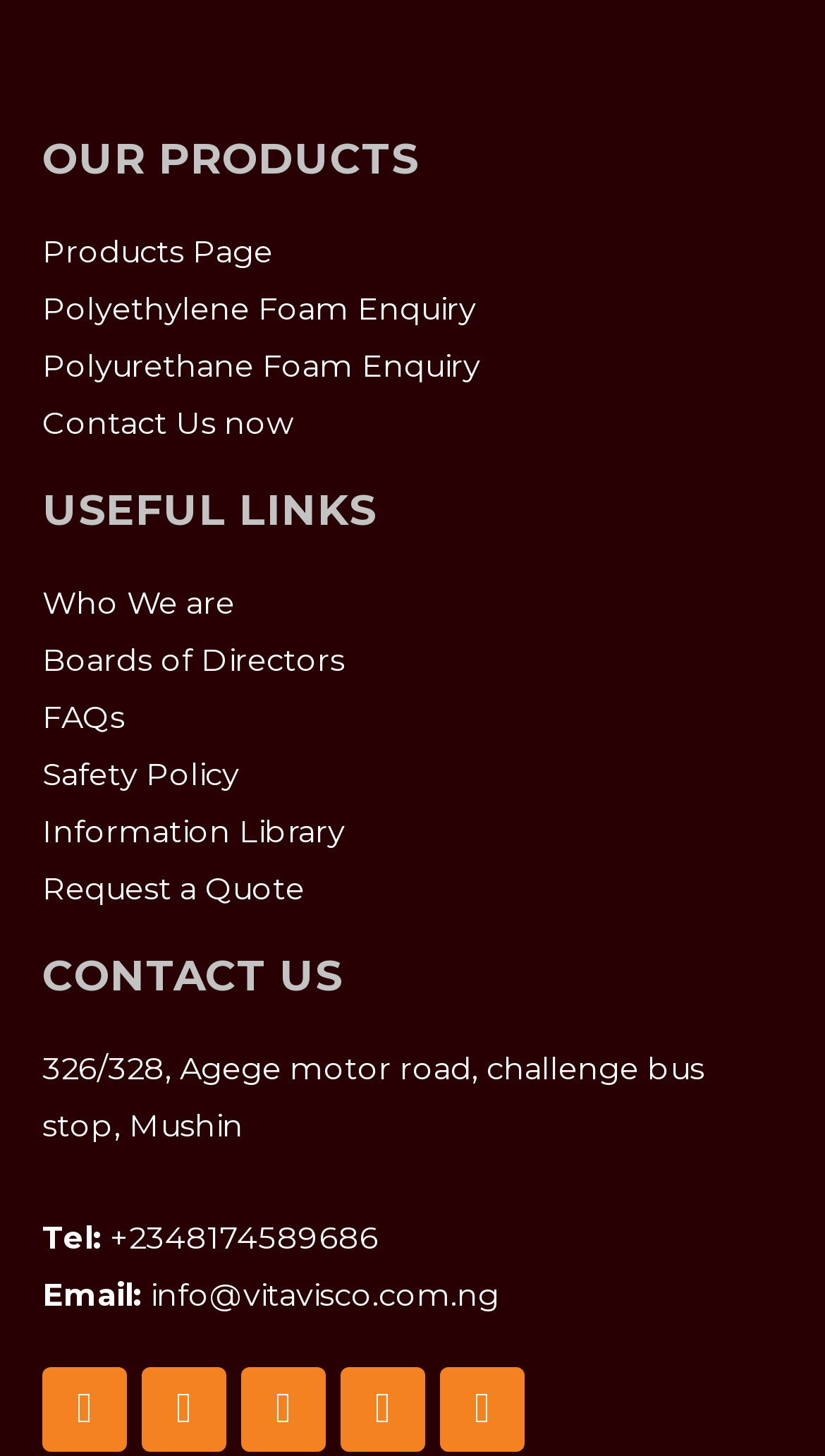Please provide a one-word or short phrase answer to the question:
How many social media platforms are listed?

5